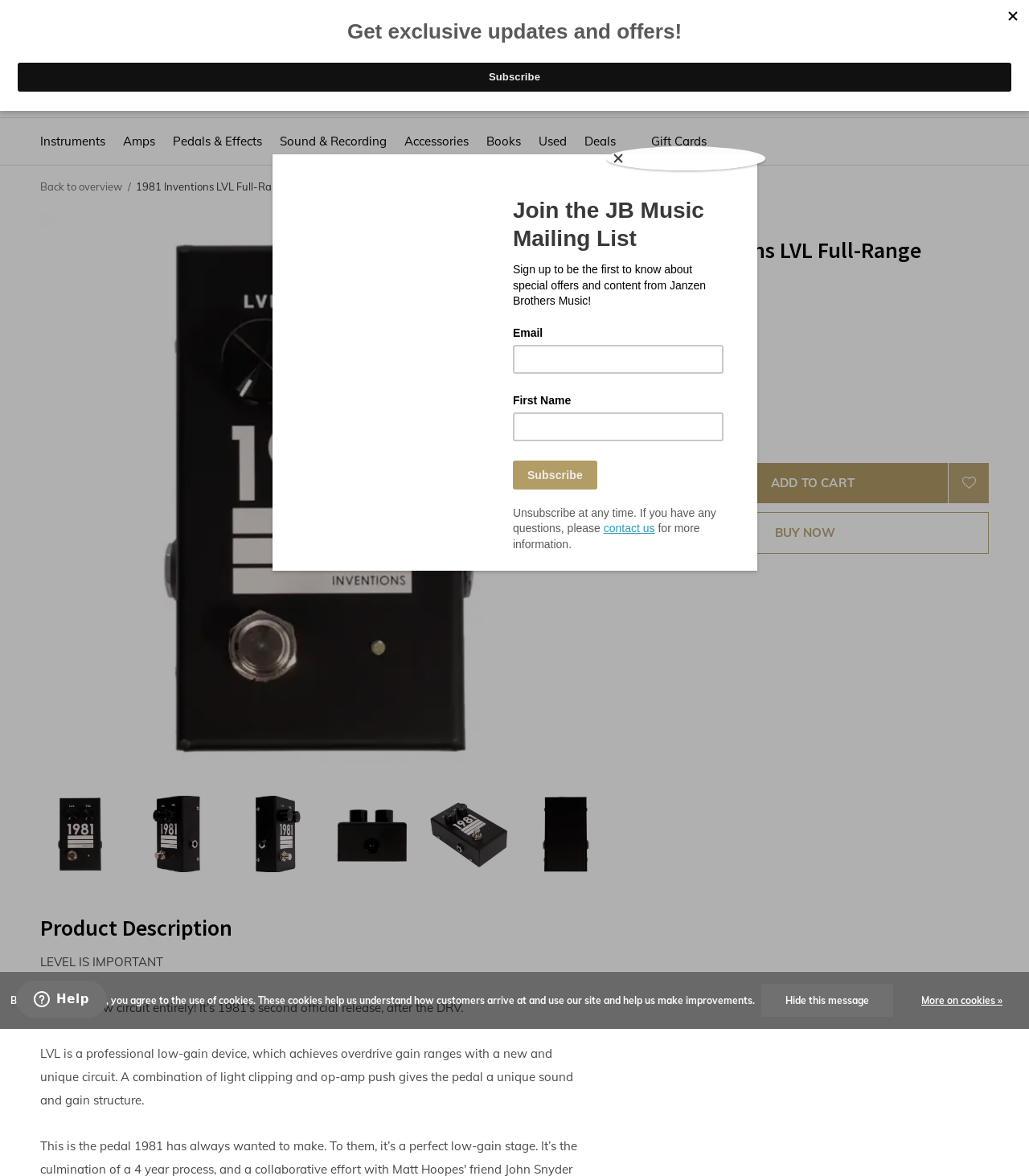Locate the bounding box of the UI element with the following description: "Buy Now".

[0.604, 0.435, 0.961, 0.471]